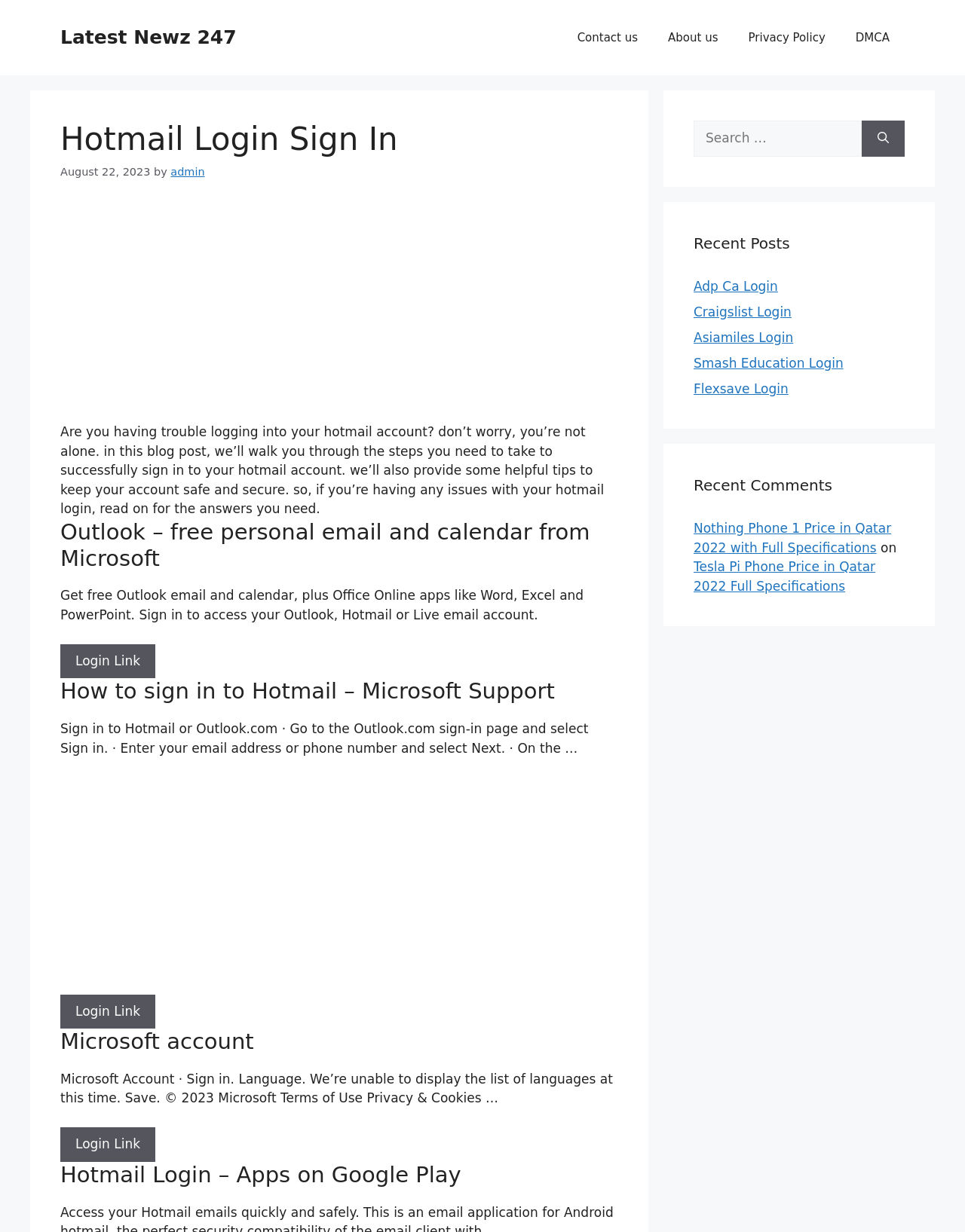Please find and report the primary heading text from the webpage.

Hotmail Login Sign In